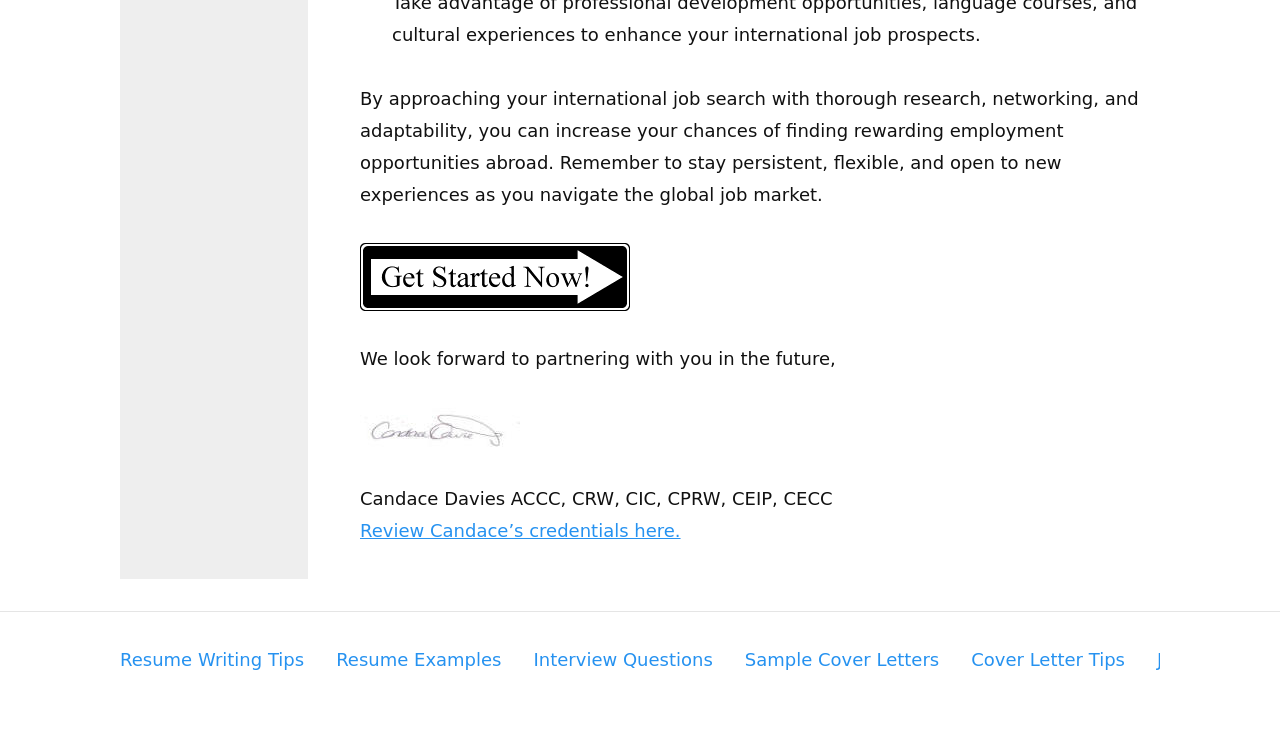Give a concise answer using only one word or phrase for this question:
What is the call-to-action on the webpage?

Get Started Now!